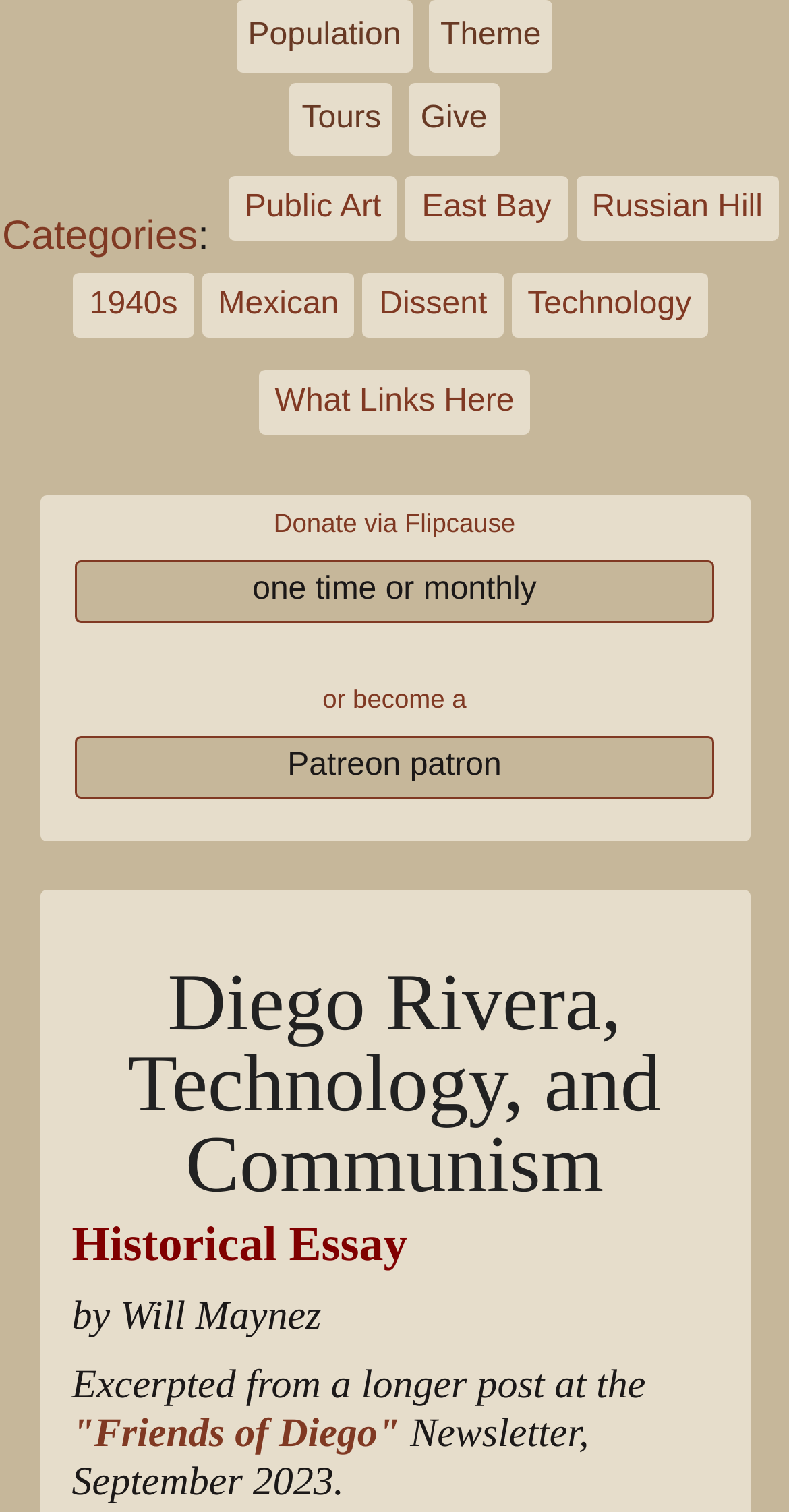Locate and provide the bounding box coordinates for the HTML element that matches this description: "one time or monthly".

[0.095, 0.371, 0.905, 0.411]